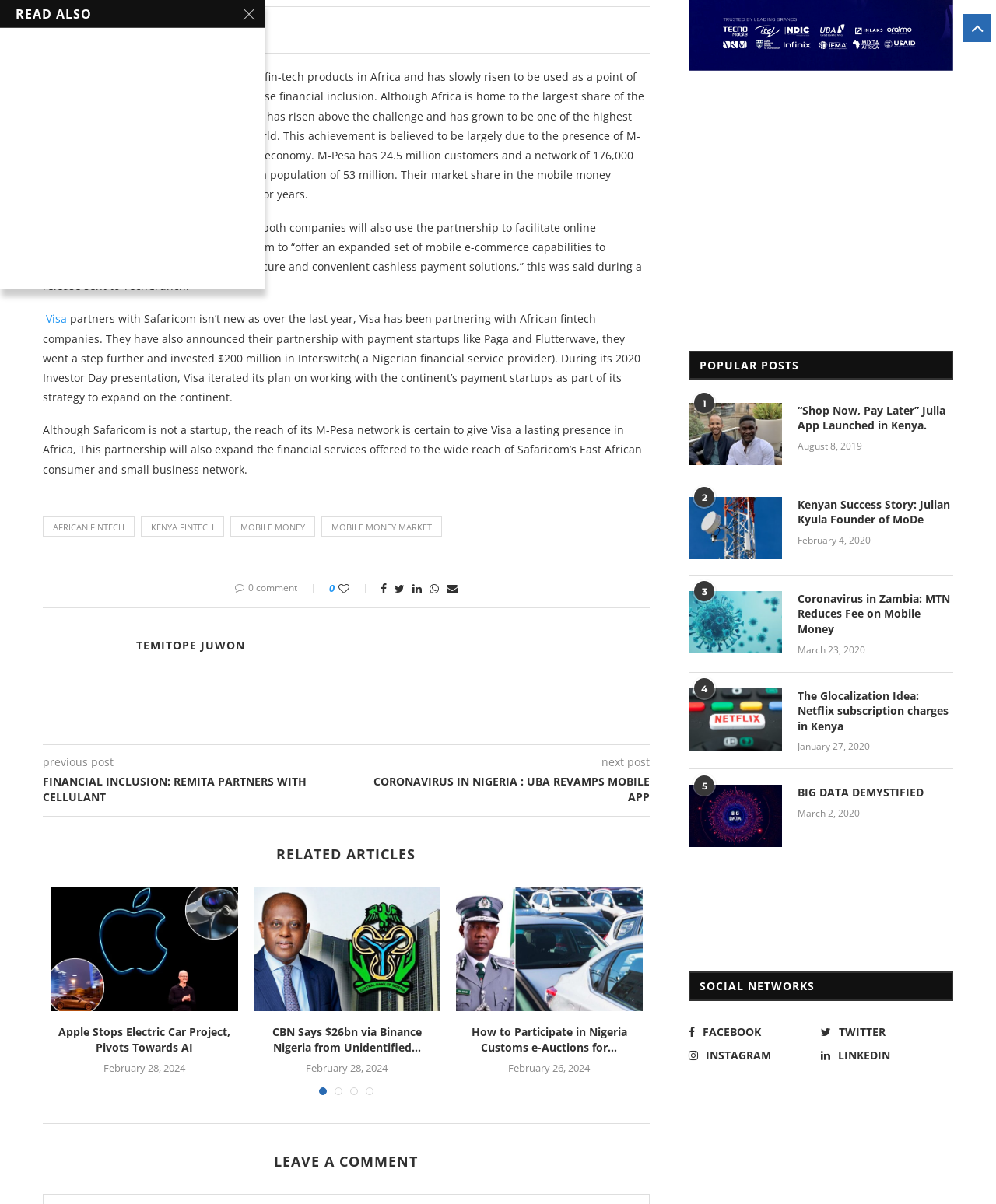Select the bounding box coordinates of the element I need to click to carry out the following instruction: "leave a comment".

[0.043, 0.933, 0.652, 0.972]